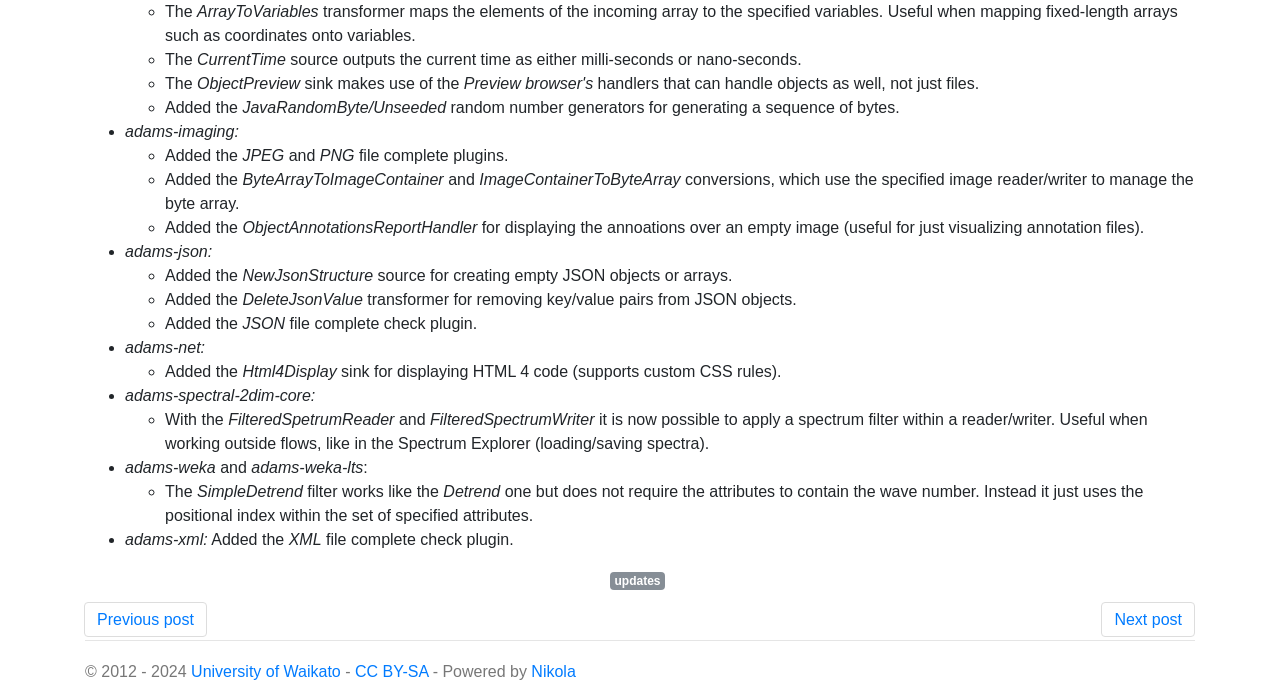What is the purpose of ObjectAnnotationsReportHandler?
Look at the image and respond to the question as thoroughly as possible.

The ObjectAnnotationsReportHandler is used for displaying annotations over an empty image, which is useful for just visualizing annotation files.